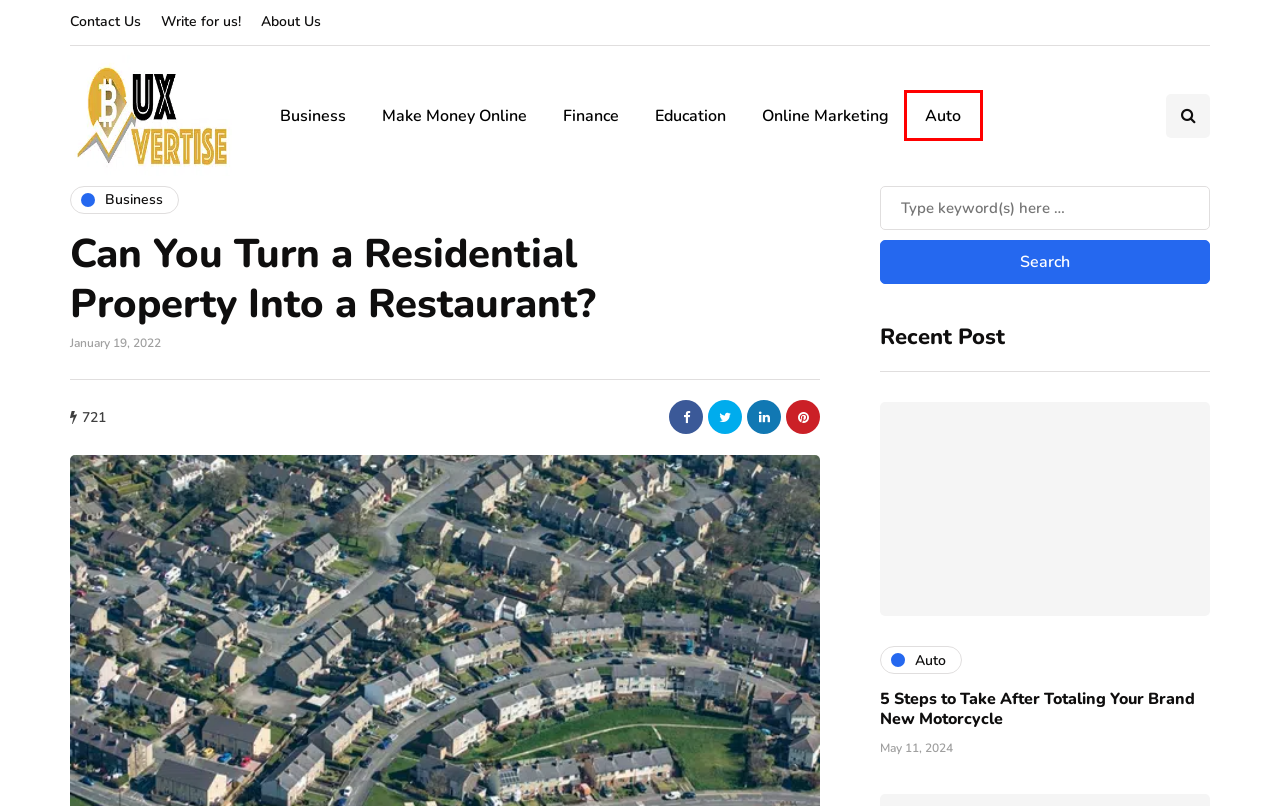Consider the screenshot of a webpage with a red bounding box and select the webpage description that best describes the new page that appears after clicking the element inside the red box. Here are the candidates:
A. Online Marketing Archives - Buxvertise
B. Buxvertise - Your go-to blog for everything trending!
C. Finance Archives - Buxvertise
D. Auto Archives - Buxvertise
E. Business Archives - Buxvertise
F. Make Money Online Archives - Buxvertise
G. Contact Us - Buxvertise
H. Education Archives - Buxvertise

D